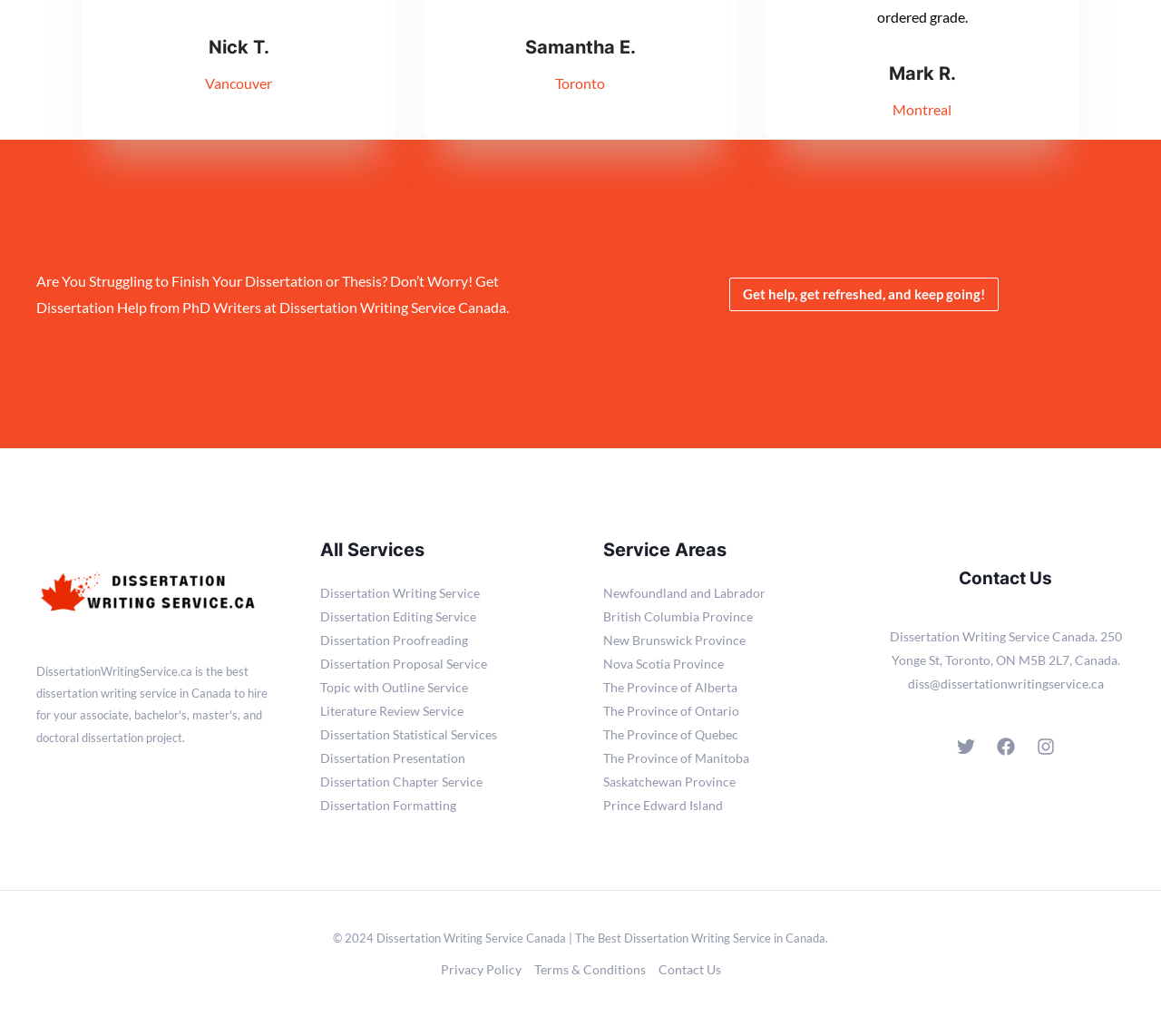Using the webpage screenshot, locate the HTML element that fits the following description and provide its bounding box: "The Province of Alberta".

[0.52, 0.656, 0.635, 0.671]